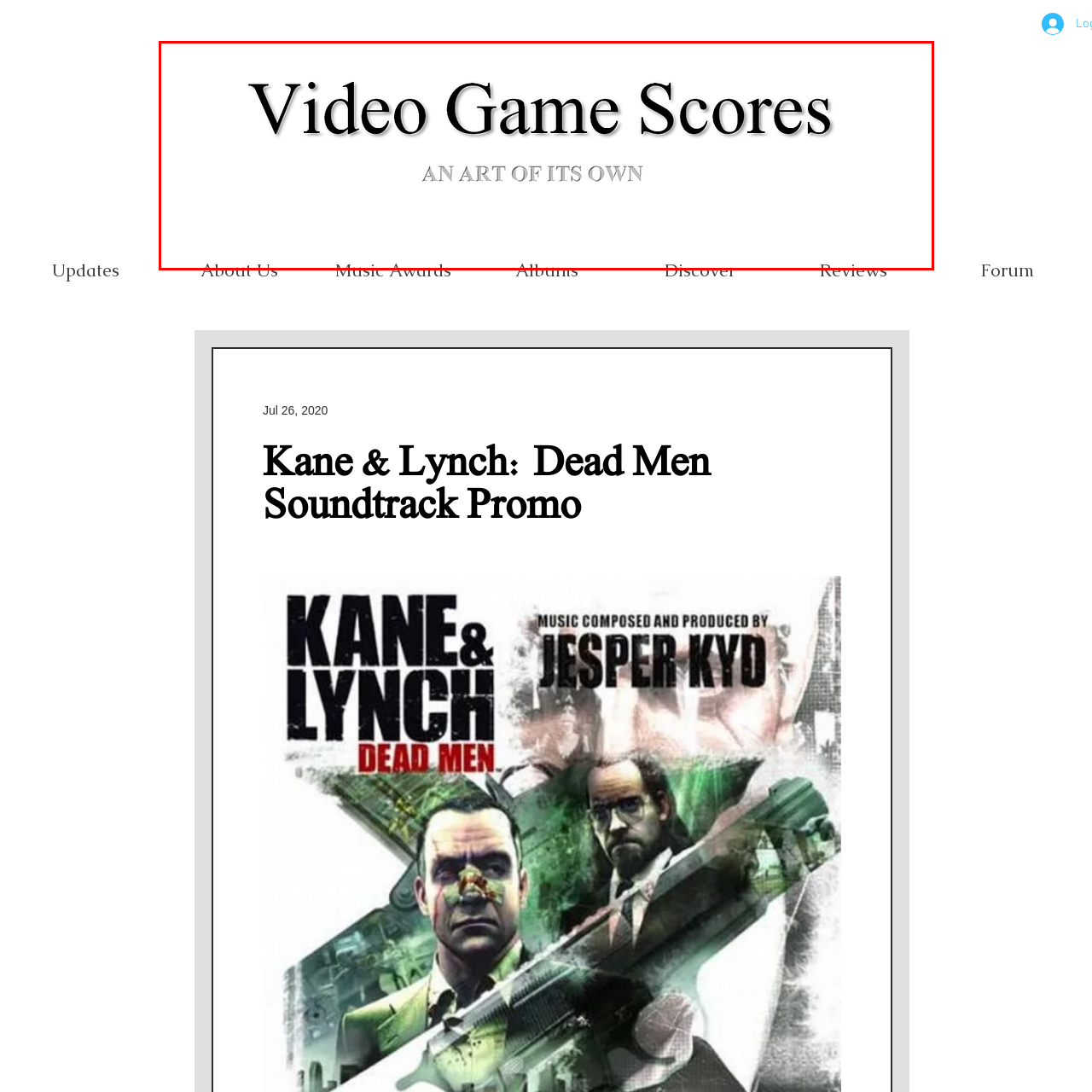Provide a comprehensive description of the image highlighted by the red bounding box.

The image prominently features the title "Video Game Scores" in an elegant, stylized font, emphasizing the artistic value of music within the realm of video games. Below this main title, a subtitle reads "AN ART OF ITS OWN," suggesting an appreciation for the unique compositional styles found in video game soundtracks. The layout is clean and sophisticated, conveying a sense of professionalism and dedication to the subject. The surrounding navigation options, including "About Us," "Music Awards," "Albums," "Discover," and "Reviews," indicate a resource-rich website focused on exploring and celebrating video game music in its various forms. This image sets the tone for an engaging exploration of the significance of soundtracks in gaming culture.